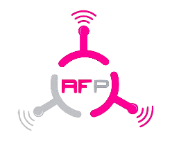What is the color scheme of the logo?
Based on the image, answer the question with as much detail as possible.

The logo features a modern and energetic look, which is conveyed through the vibrant pink and gray color scheme, giving it a contemporary and dynamic feel.